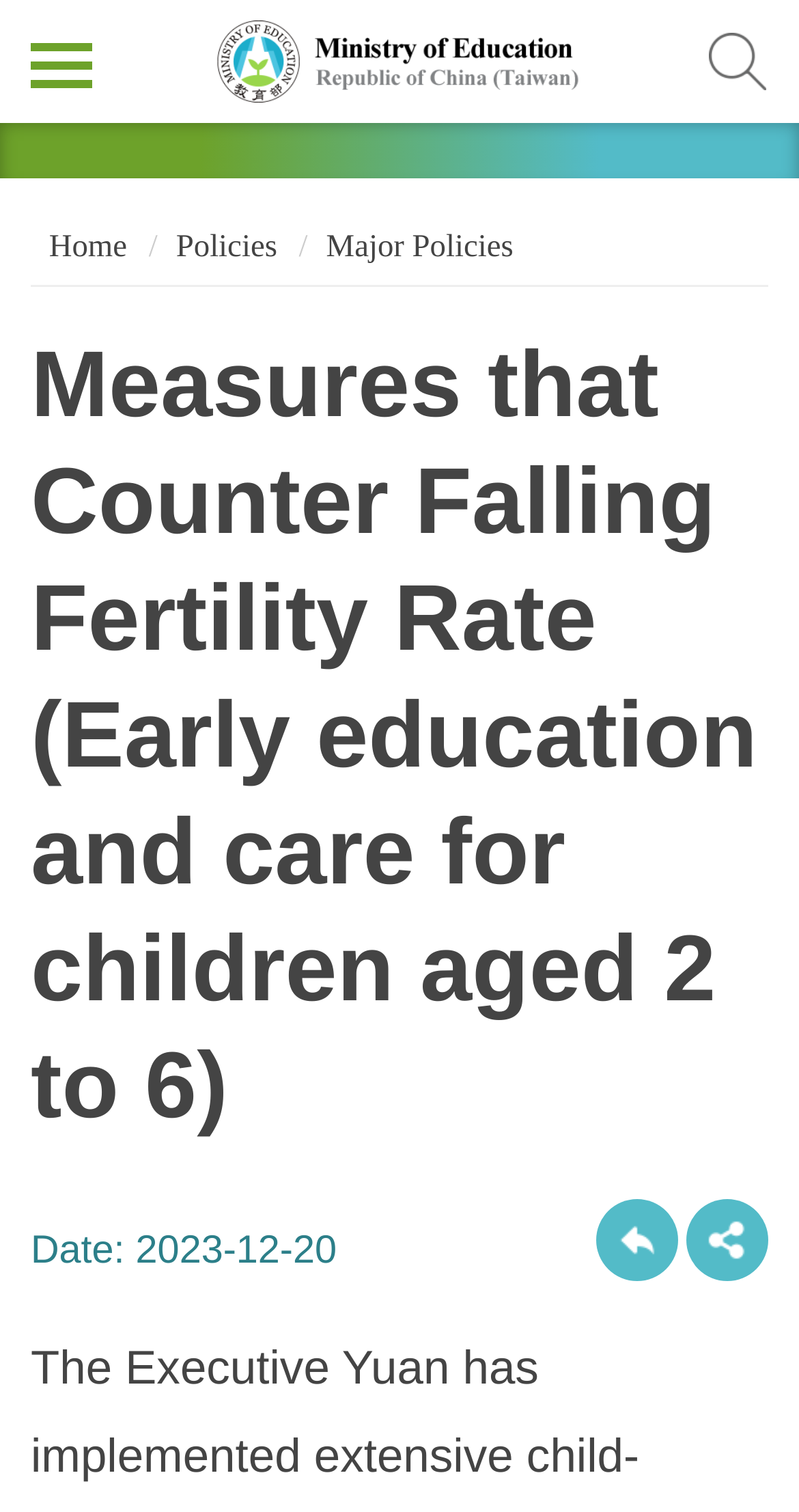Use a single word or phrase to answer the question:
What is the bounding box coordinate of the ministry's logo?

[0.268, 0.011, 0.732, 0.07]